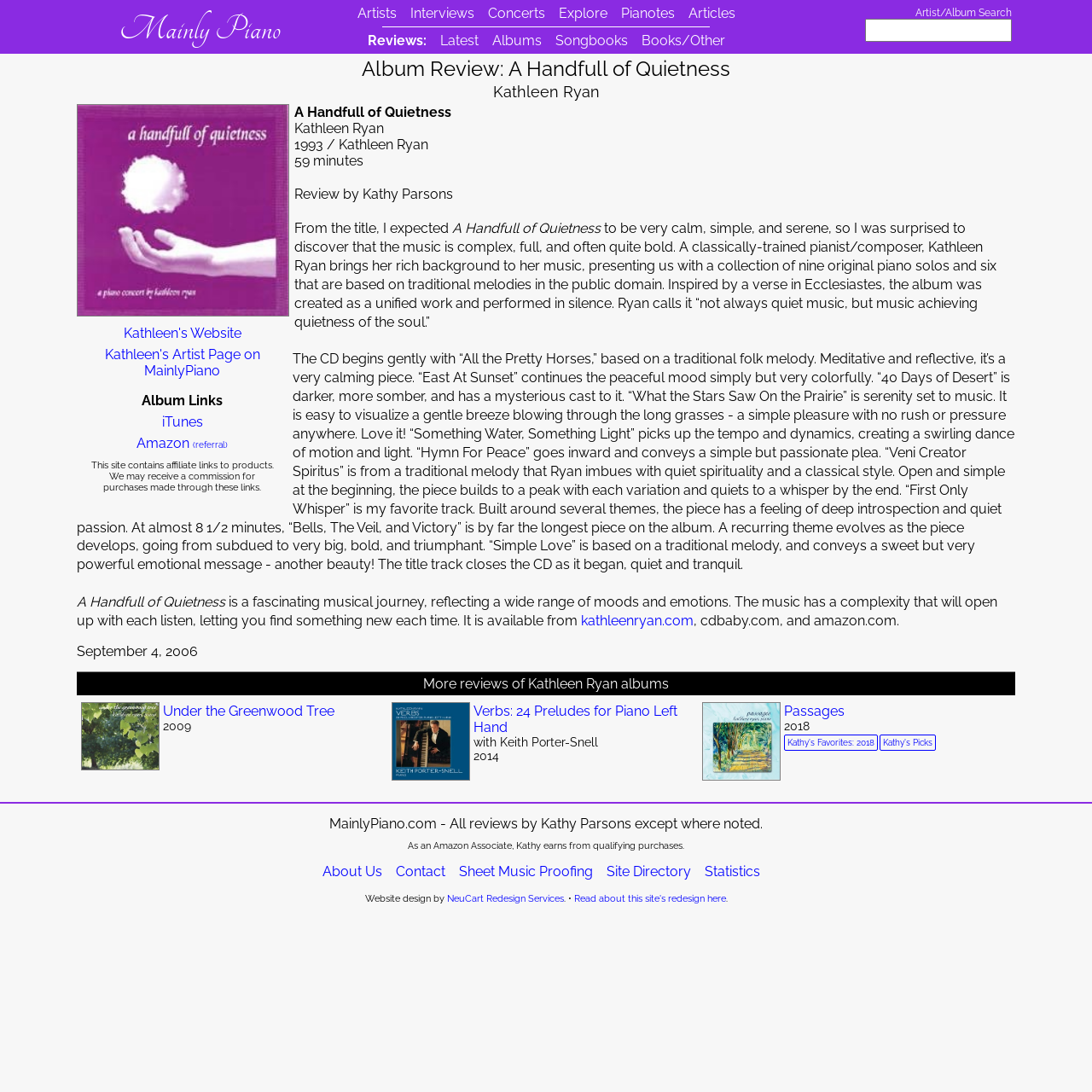Please determine the bounding box coordinates of the clickable area required to carry out the following instruction: "Read the article about 'Master the Art of Cleaning Grill Grates'". The coordinates must be four float numbers between 0 and 1, represented as [left, top, right, bottom].

None